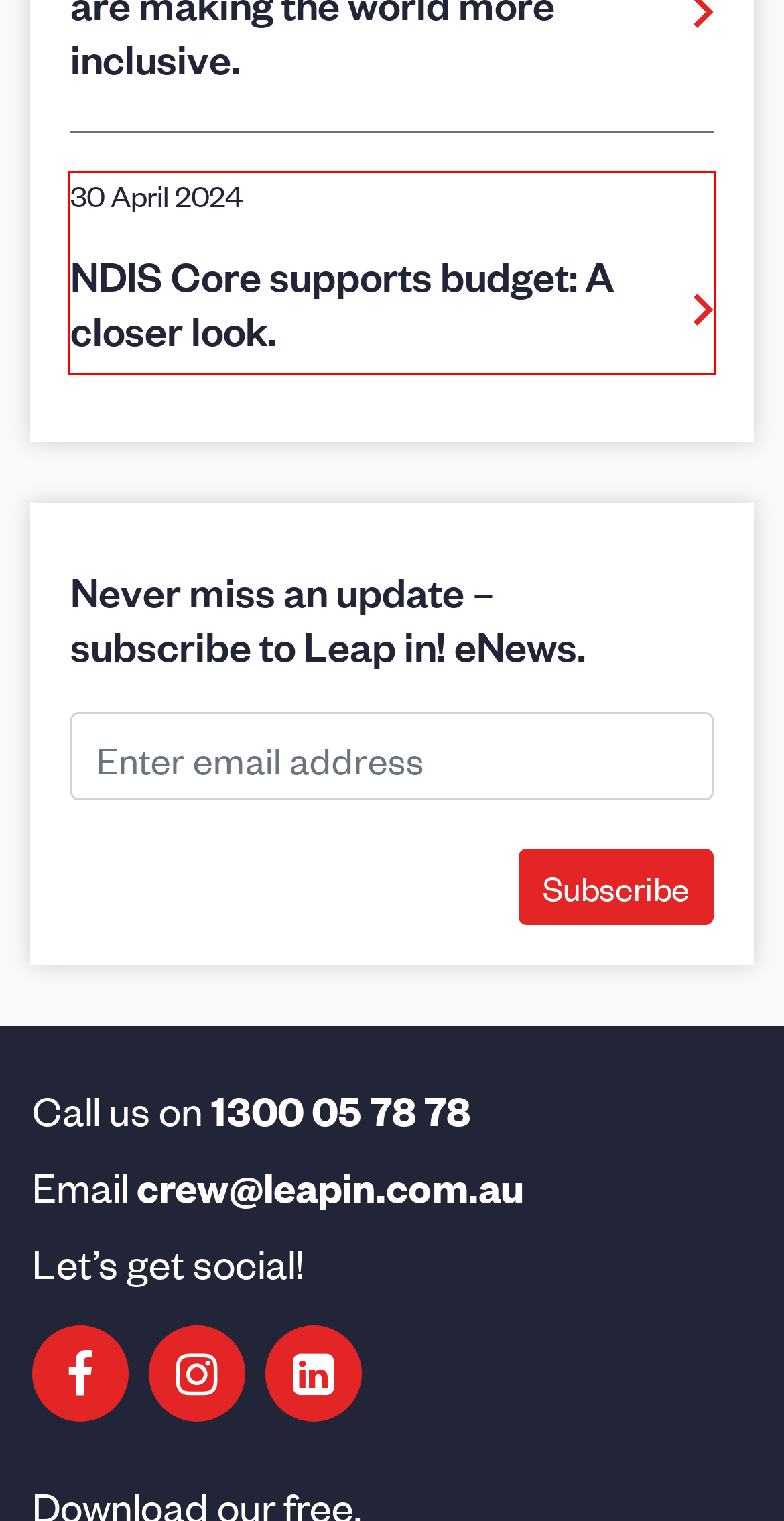You are provided with a screenshot of a webpage that includes a red rectangle bounding box. Please choose the most appropriate webpage description that matches the new webpage after clicking the element within the red bounding box. Here are the candidates:
A. What Does Reasonable & Necessary Mean in the NDIS? | Leap in!
B. What Is Assistive Technology Under The NDIS? | Leap in!
C. Switch From Agency Or Self Manage To Plan Management | Leap in!
D. NDIS Assistive Technology Approvals: Leap in!
E. Leap in! Service And App Terms Of Use | Leap in!
F. FAQS: The NDIS And Assistive Technology
G. NDIS Core Supports Budget: Core Budgets Explained
H. Leap in! Security And Privacy Policy | Leap in! Plan Management

G